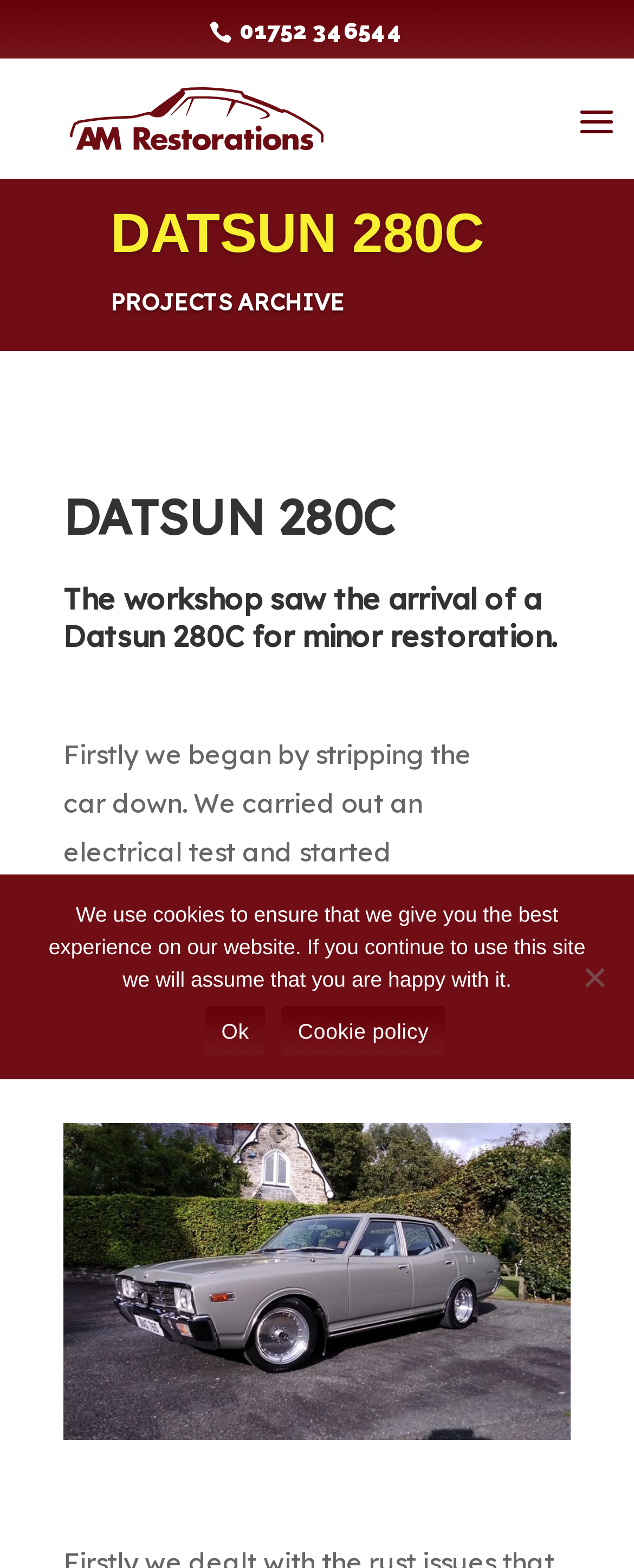Please provide the bounding box coordinates in the format (top-left x, top-left y, bottom-right x, bottom-right y). Remember, all values are floating point numbers between 0 and 1. What is the bounding box coordinate of the region described as: Cookie policy

[0.444, 0.642, 0.702, 0.673]